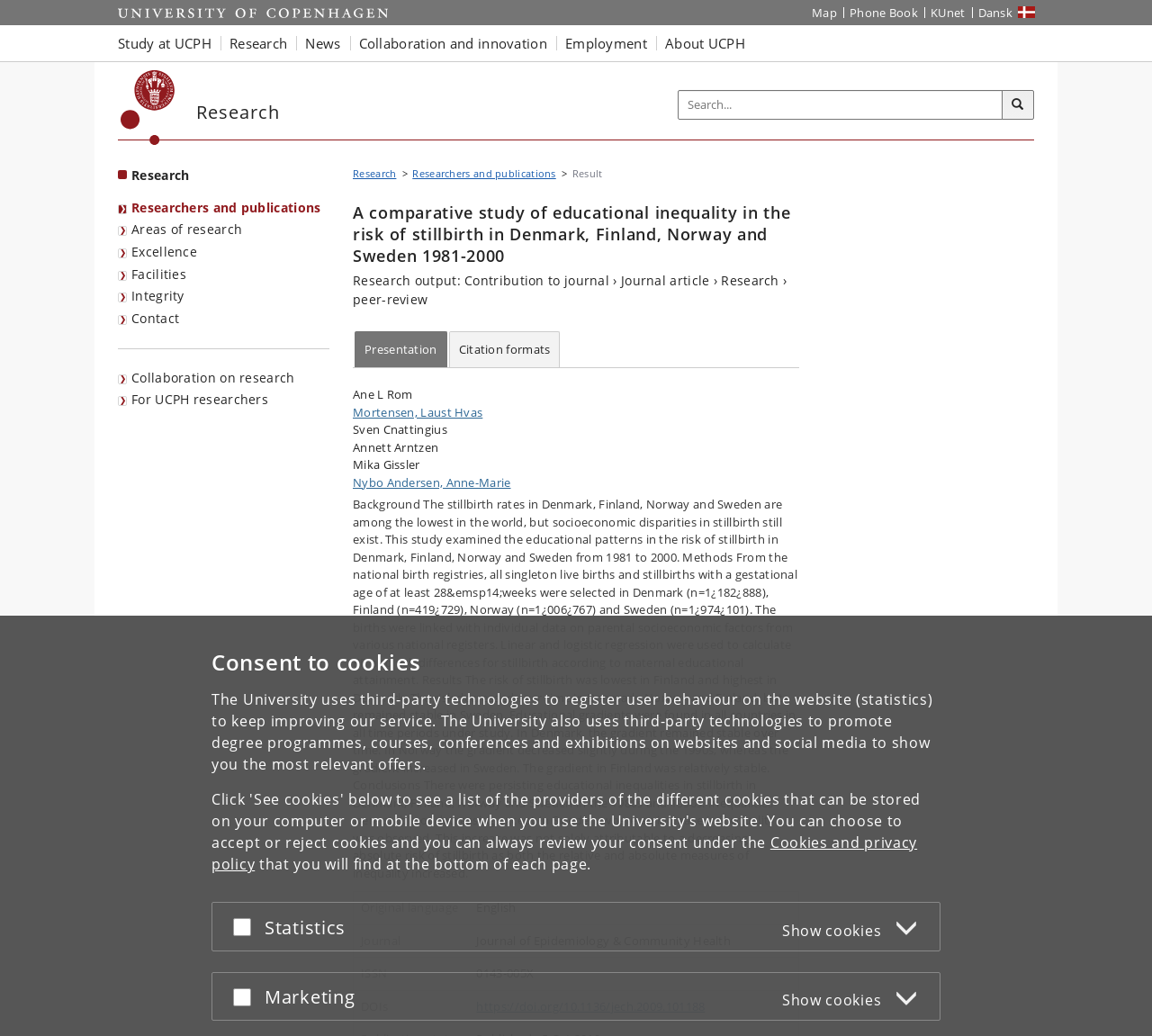Describe the entire webpage, focusing on both content and design.

This webpage is about a research study on educational inequality in the risk of stillbirth in Denmark, Finland, Norway, and Sweden from 1981 to 2000. The page is divided into several sections. At the top, there is a navigation menu with links to the university's main page, map, phone book, and intranet. Below this, there is a section with a heading "Consent to cookies" that explains how the university uses third-party technologies to register user behavior and promote degree programs. This section also includes a checkbox to accept or reject cookies.

To the left of the page, there is a navigation menu with links to various sections of the university's website, including "How to study at UCPH", "Research at UCPH", and "News from UCPH". Below this, there is a search form where users can input search terms.

The main content of the page is a research article titled "A comparative study of educational inequality in the risk of stillbirth in Denmark, Finland, Norway and Sweden 1981-2000". The article includes an abstract, authors' names, and a table with information about the publication. The abstract summarizes the study's findings on educational patterns in the risk of stillbirth in the four countries.

At the bottom of the page, there are several links to related resources, including a link to the research portal for UCPH researchers. There is also a section with a table that provides additional information about the publication, including the original language, journal, ISSN, and DOI.